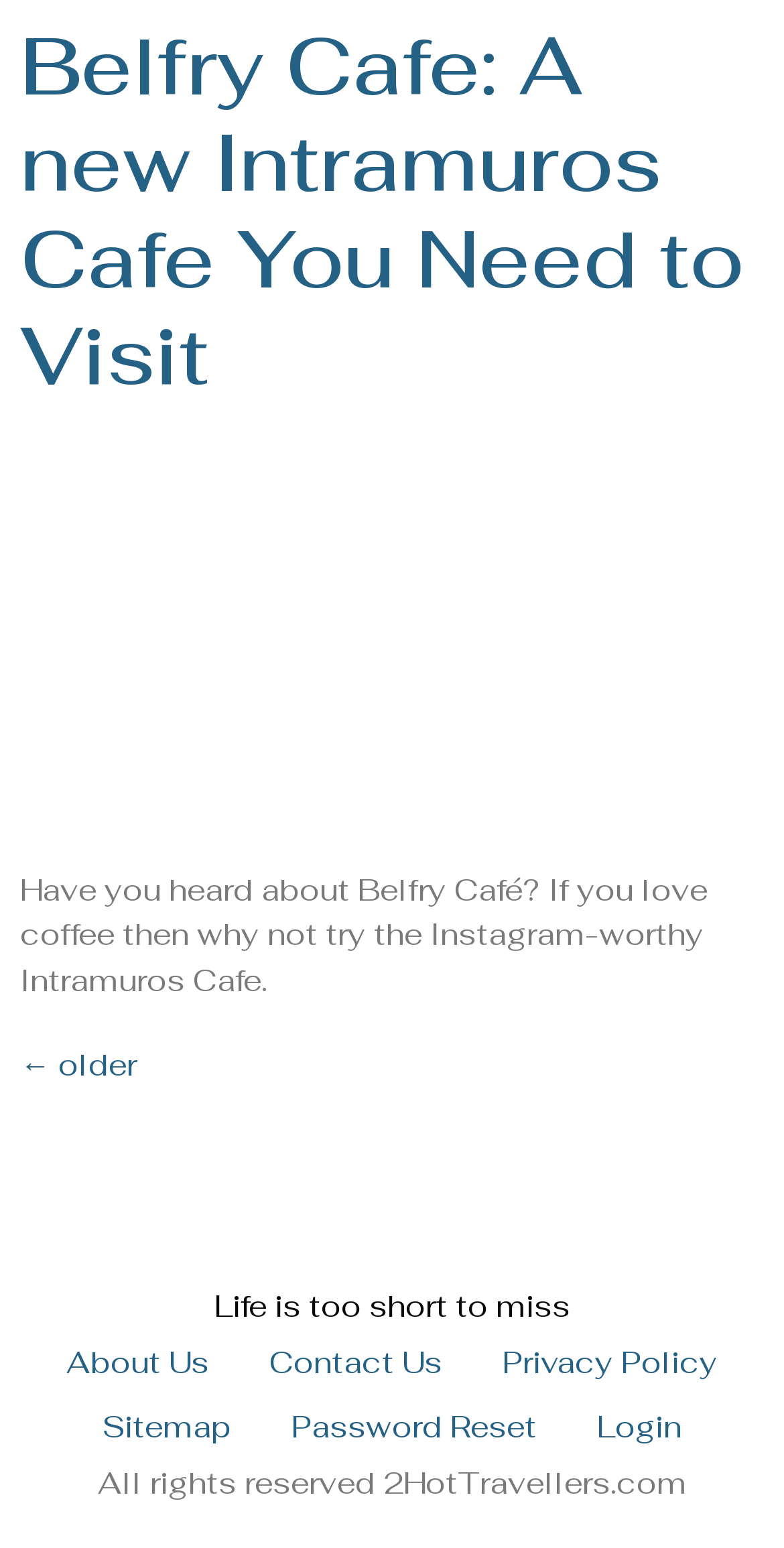What is the location of the cafe?
Please respond to the question with a detailed and well-explained answer.

The article's heading and the link 'Cafes in Instramuros: Belfry Café' both mention 'Intramuros', which is likely the location of the cafe.